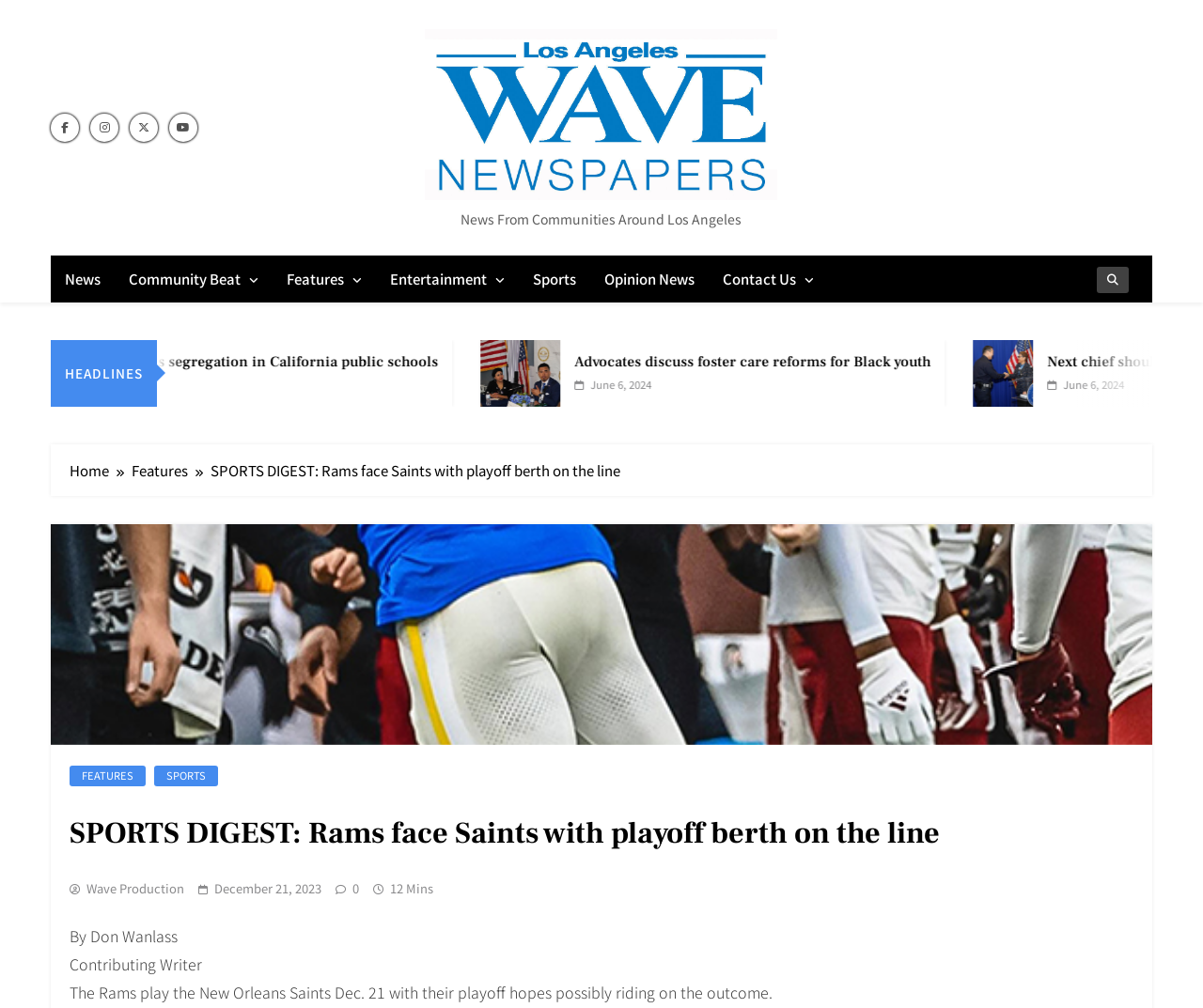What is the category of the article 'Advocates discuss foster care reforms for Black youth'?
Based on the image, answer the question with a single word or brief phrase.

News